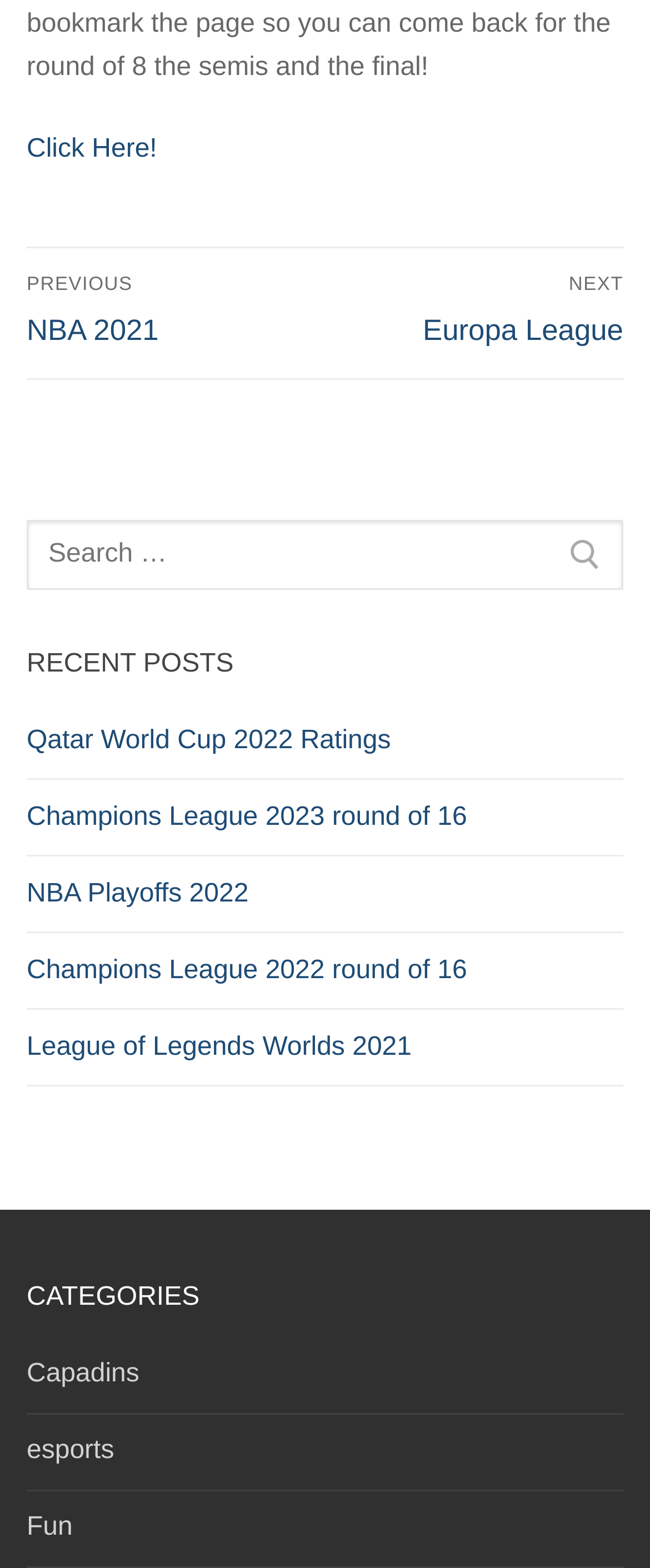Identify the bounding box for the UI element described as: "Click Here!". The coordinates should be four float numbers between 0 and 1, i.e., [left, top, right, bottom].

[0.041, 0.086, 0.242, 0.104]